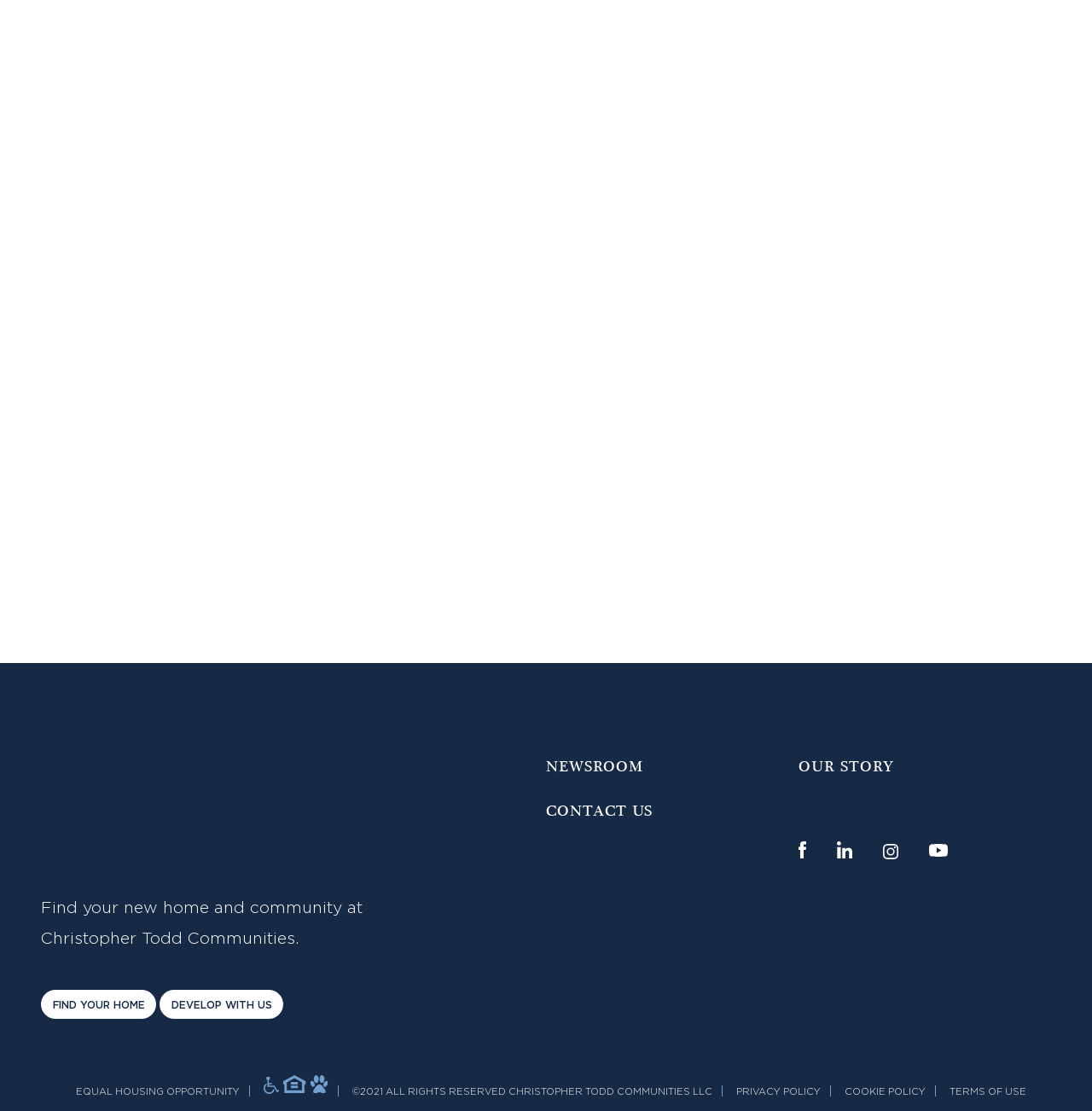Please find the bounding box coordinates of the element that you should click to achieve the following instruction: "Click DEVELOP WITH US". The coordinates should be presented as four float numbers between 0 and 1: [left, top, right, bottom].

[0.146, 0.891, 0.26, 0.917]